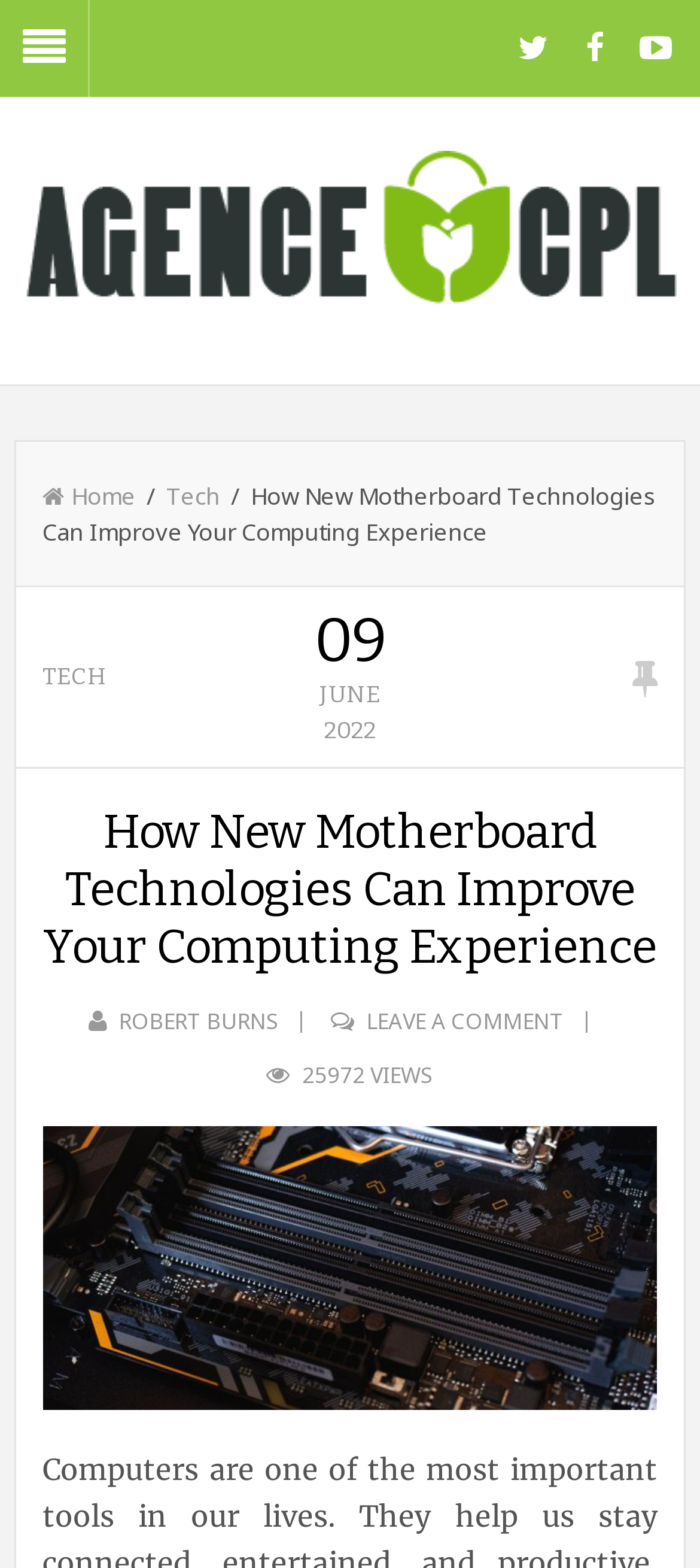Create a detailed narrative describing the layout and content of the webpage.

The webpage appears to be an article about new motherboard technologies and their impact on computing experience. At the top right corner, there are three social media links represented by icons. Below them, there is a large banner image with the logo "Agence Cpl" in the center. 

On the left side, there is a navigation menu with a "Home" link, followed by a "Tech" link. The current page's title, "How New Motherboard Technologies Can Improve Your Computing Experience", is displayed prominently below the navigation menu. The title is also accompanied by a timestamp, "June 9, 2022", which is written in a format with the day ("09") and month ("JUNE") separated.

The main content of the article is headed by a large header with the same title as the page. The author of the article, "ROBERT BURNS", is credited below the header. There is also a "LEAVE A COMMENT" link and a counter showing "25972 VIEWS" on the page. 

At the bottom of the page, there is a large image related to hardware, which likely illustrates the topic of the article. Overall, the webpage has a clean layout with a clear hierarchy of elements, making it easy to navigate and read.